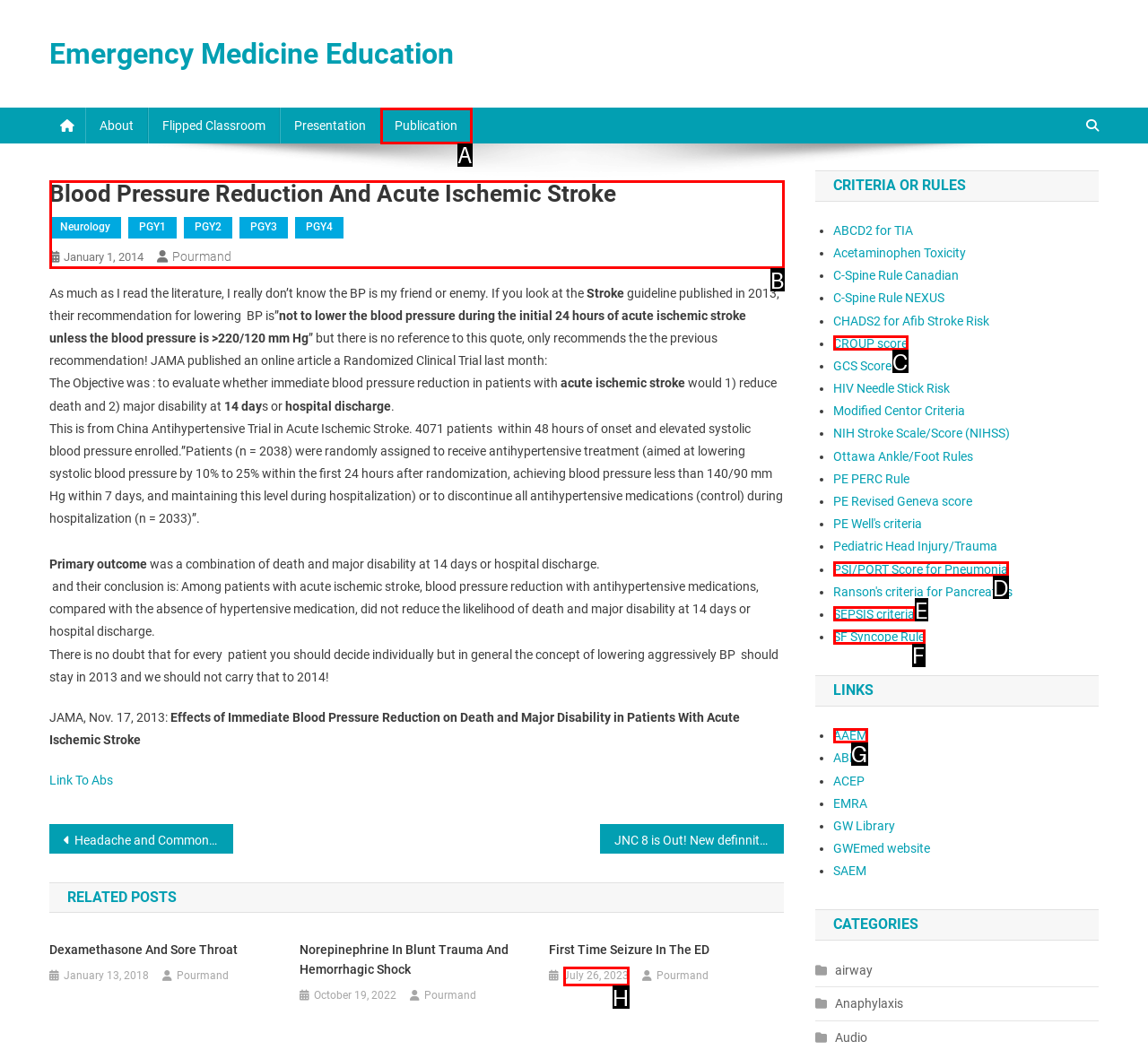Indicate which red-bounded element should be clicked to perform the task: Read the article 'Blood Pressure Reduction And Acute Ischemic Stroke' Answer with the letter of the correct option.

B